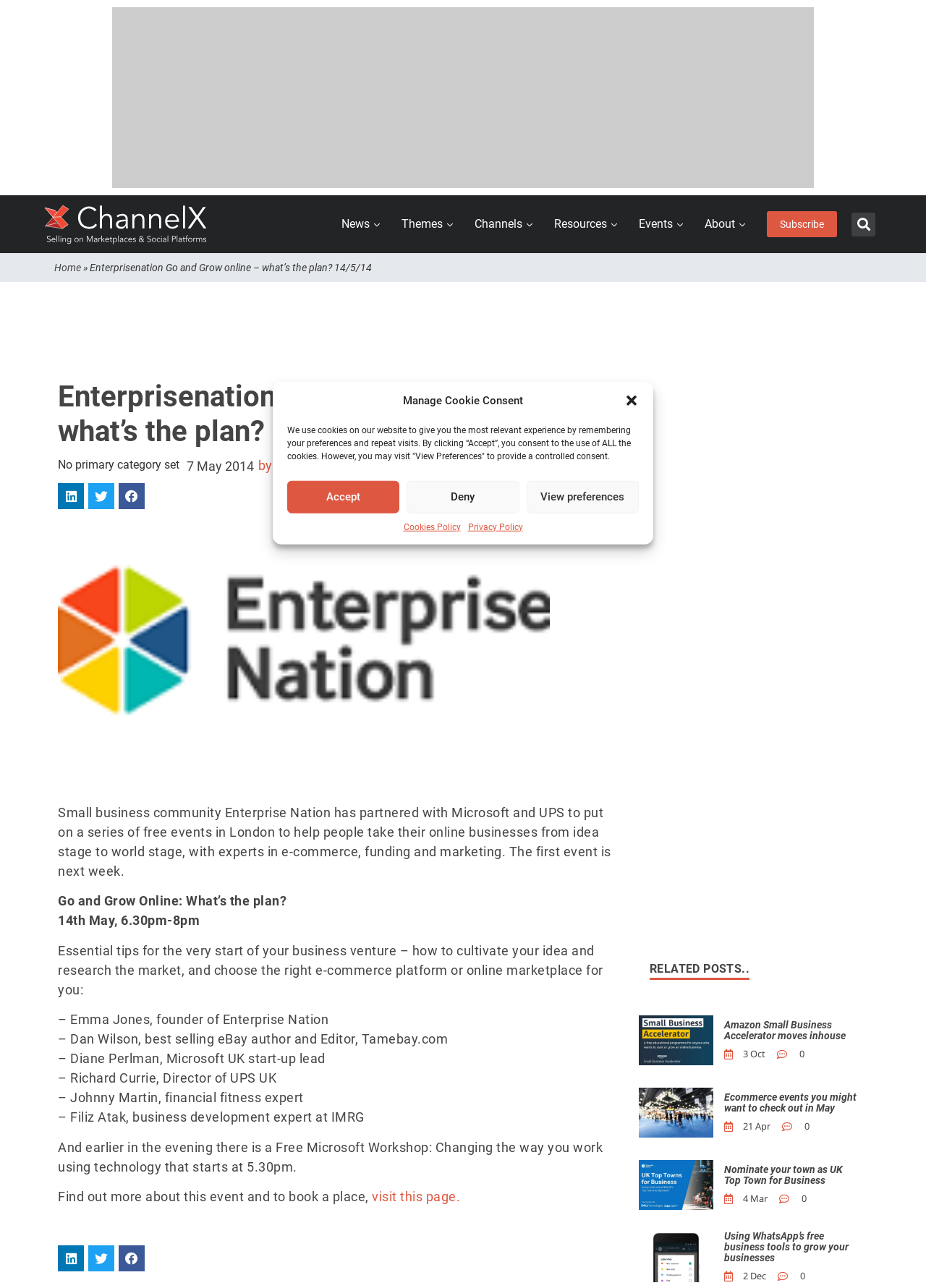Please identify the bounding box coordinates of the region to click in order to complete the given instruction: "Explore Sweden". The coordinates should be four float numbers between 0 and 1, i.e., [left, top, right, bottom].

None